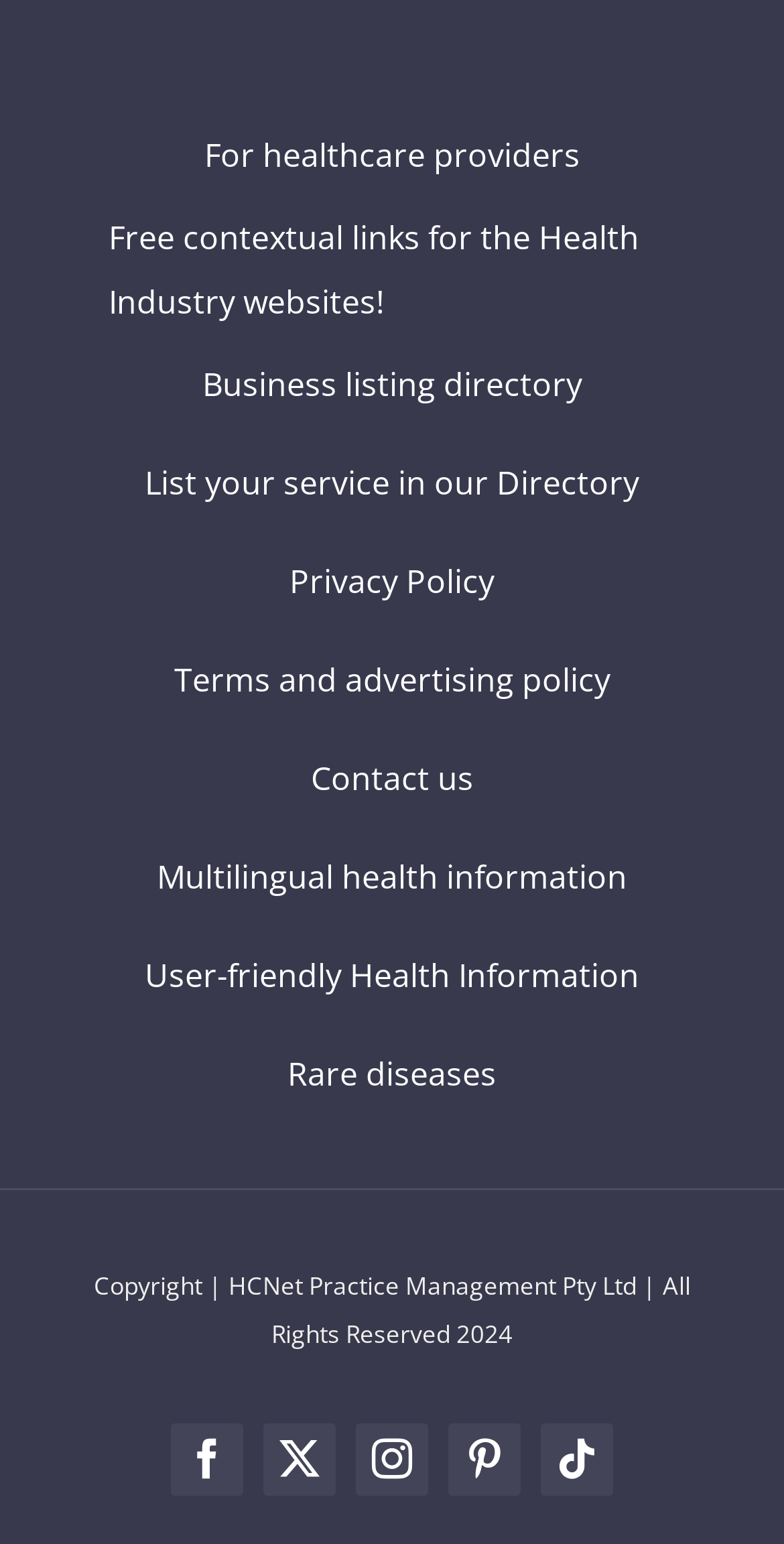What type of information is provided by the website?
Answer the question based on the image using a single word or a brief phrase.

Health information